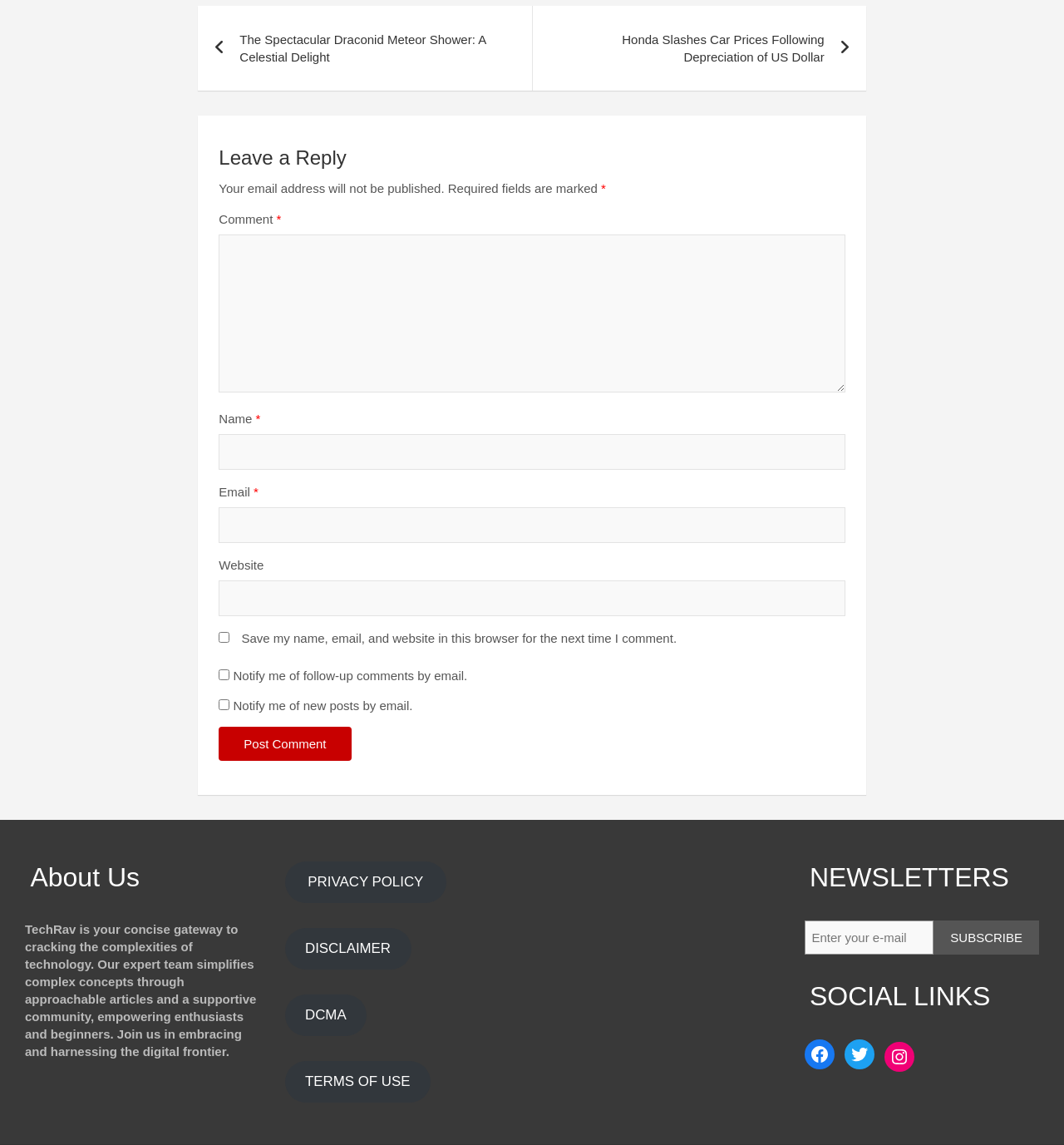Determine the bounding box coordinates of the region I should click to achieve the following instruction: "Visit the privacy policy page". Ensure the bounding box coordinates are four float numbers between 0 and 1, i.e., [left, top, right, bottom].

[0.268, 0.752, 0.42, 0.789]